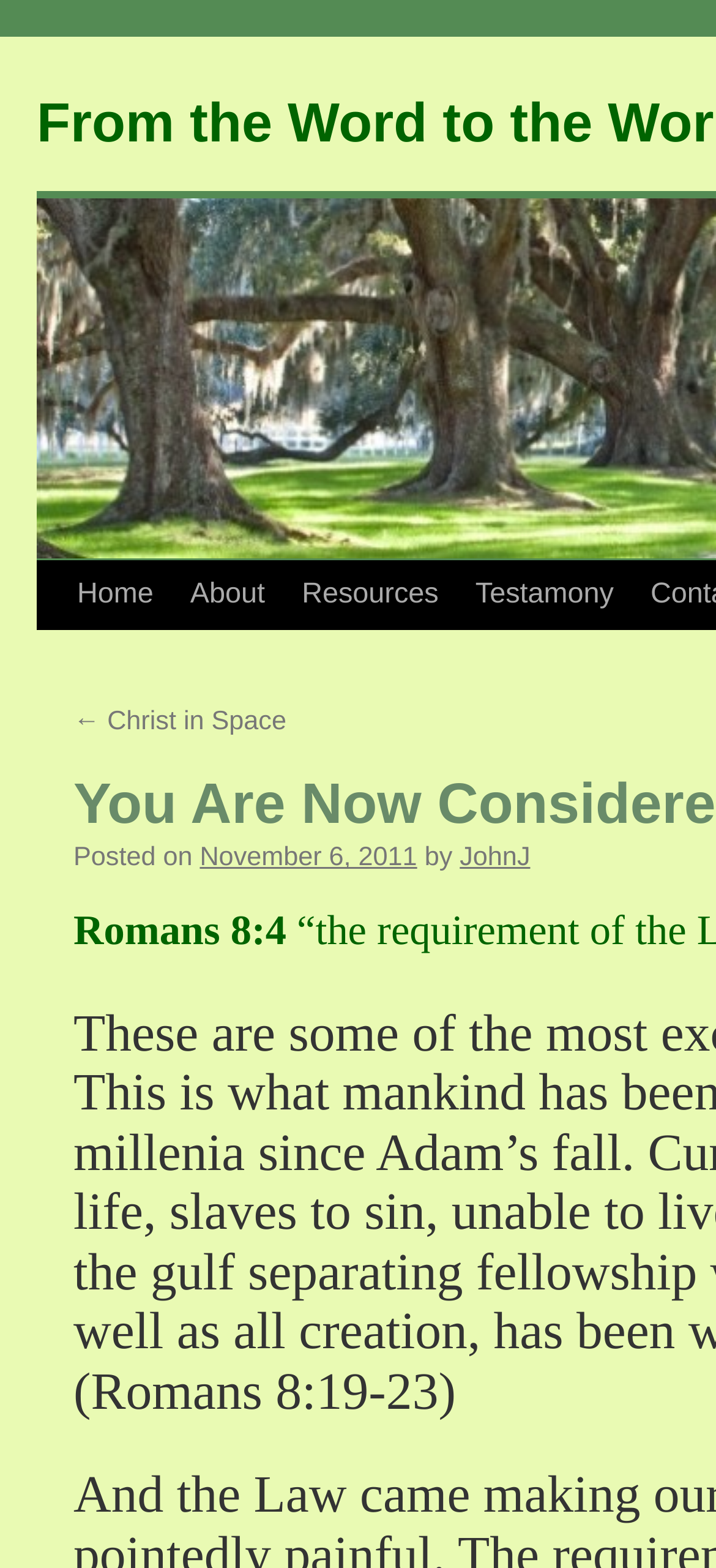Is there a 'Testamony' menu item?
Based on the visual, give a brief answer using one word or a short phrase.

Yes